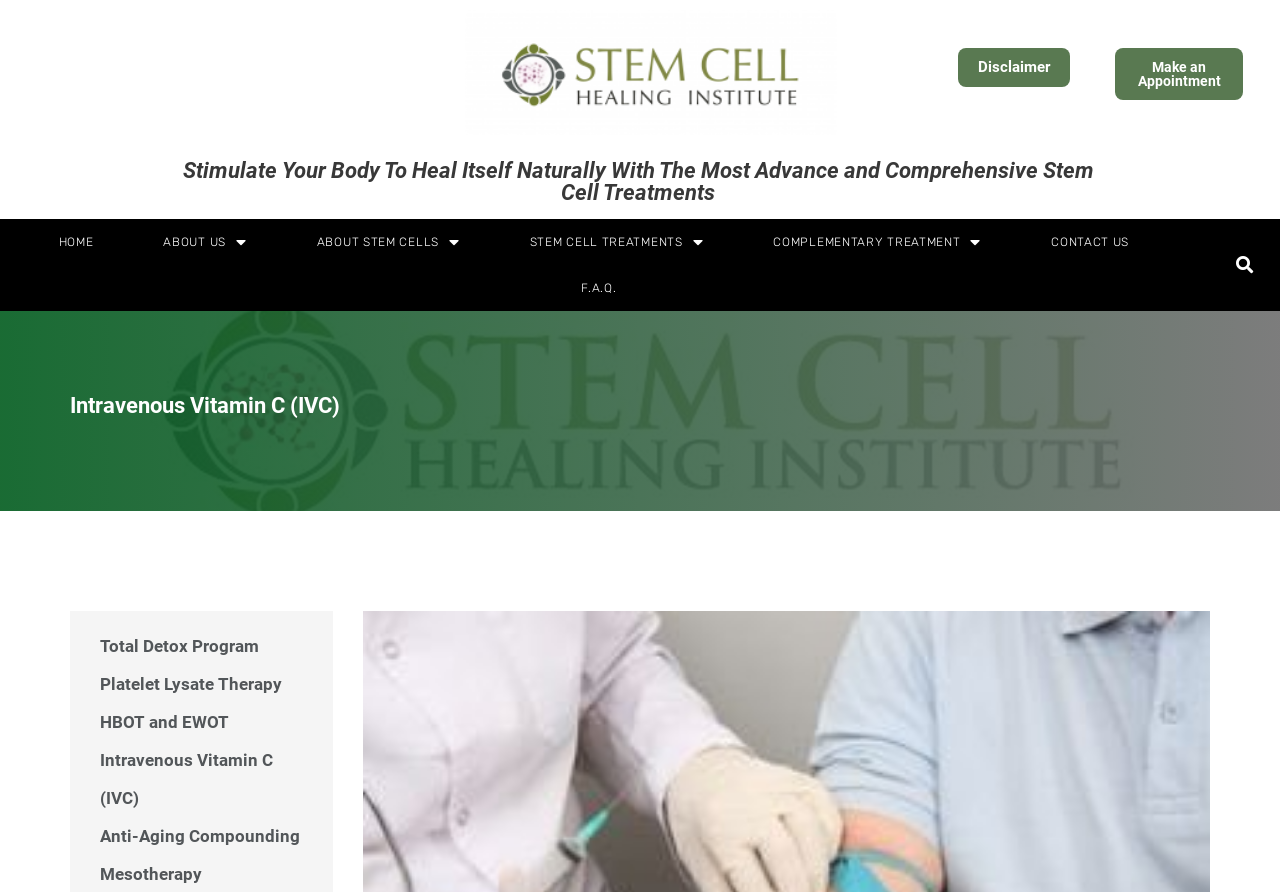Locate the bounding box for the described UI element: "Total Detox Program". Ensure the coordinates are four float numbers between 0 and 1, formatted as [left, top, right, bottom].

[0.078, 0.703, 0.236, 0.746]